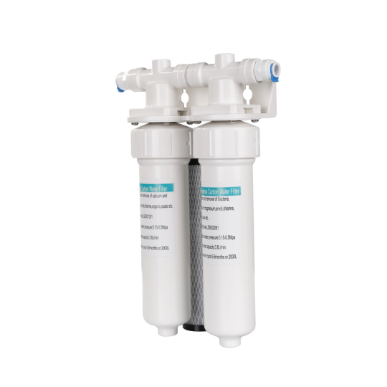Please study the image and answer the question comprehensively:
How many filter cartridges does the system have?

The caption describes the device as featuring two cylindrical filter cartridges, which indicates that the system has a total of two filter cartridges.